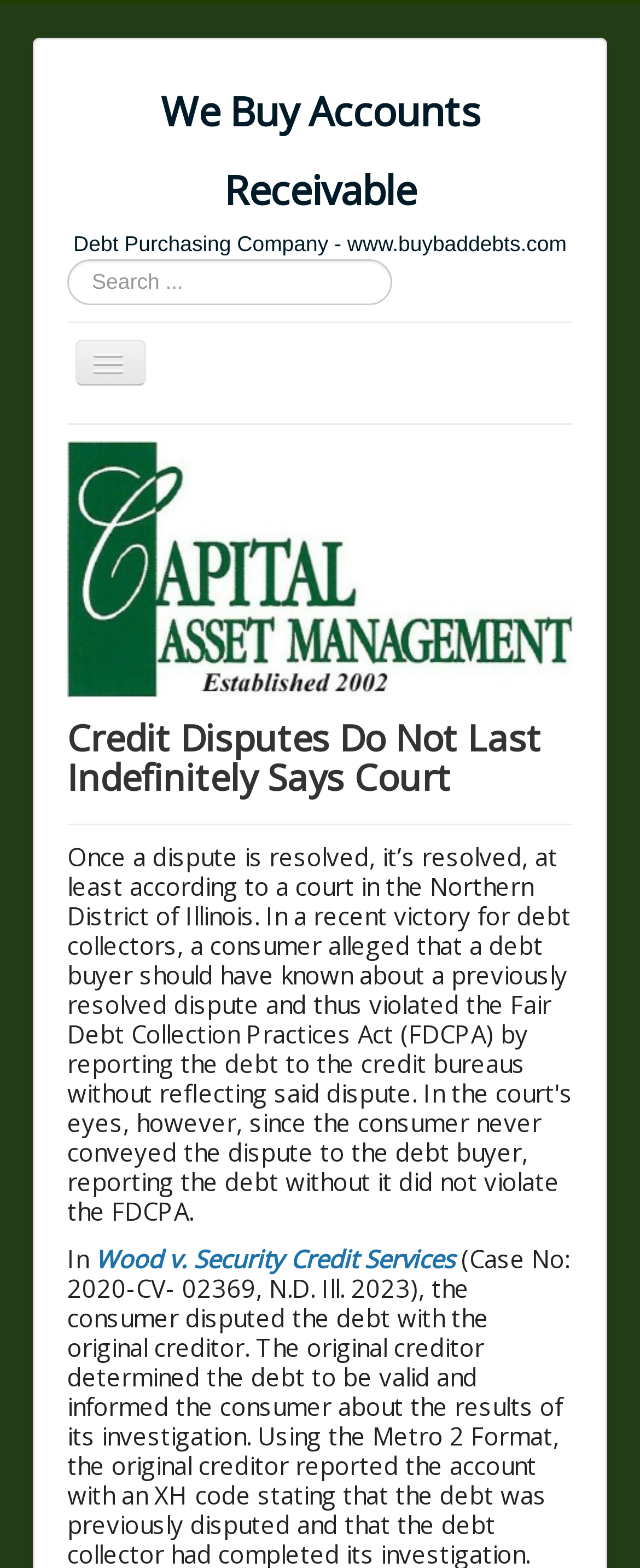Please specify the bounding box coordinates of the clickable region necessary for completing the following instruction: "Learn about selling your accounts receivable". The coordinates must consist of four float numbers between 0 and 1, i.e., [left, top, right, bottom].

[0.105, 0.302, 0.895, 0.336]